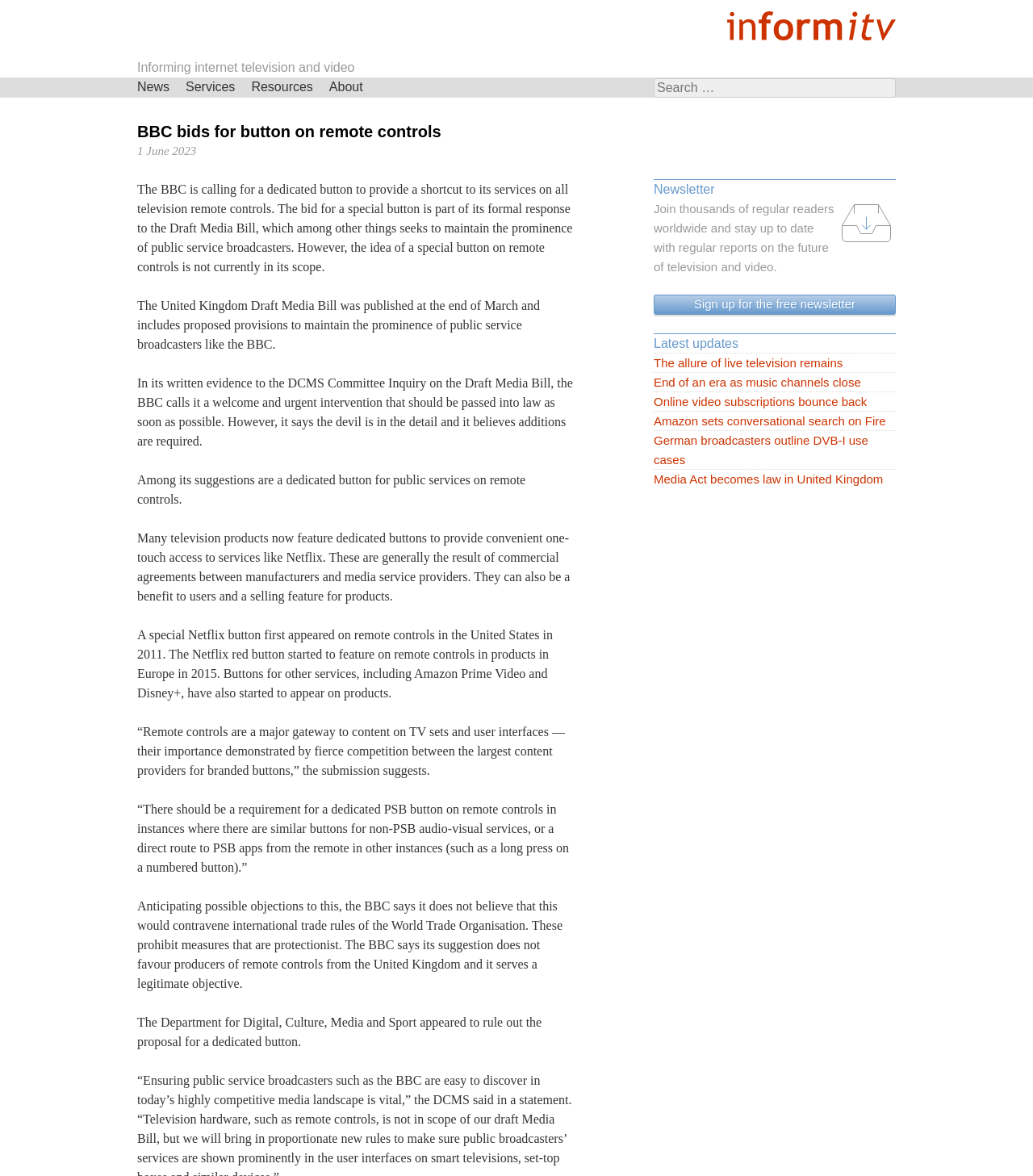What is the purpose of the search box?
Please provide a comprehensive answer based on the visual information in the image.

The search box is located at the top of the webpage, and its purpose is to allow users to search for specific content or keywords within the website.